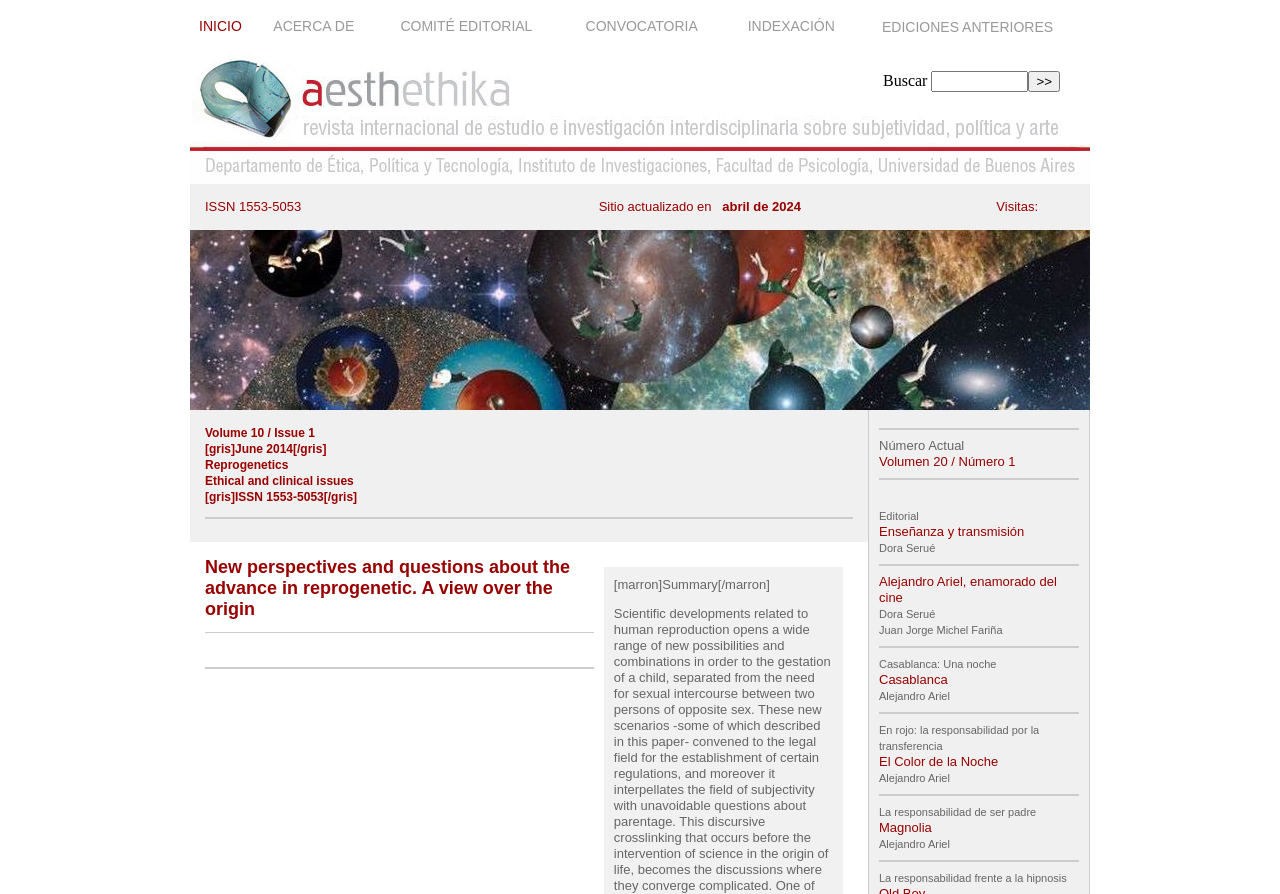Please identify the bounding box coordinates of the element's region that should be clicked to execute the following instruction: "View EDICIONES ANTERIORES". The bounding box coordinates must be four float numbers between 0 and 1, i.e., [left, top, right, bottom].

[0.689, 0.021, 0.823, 0.039]